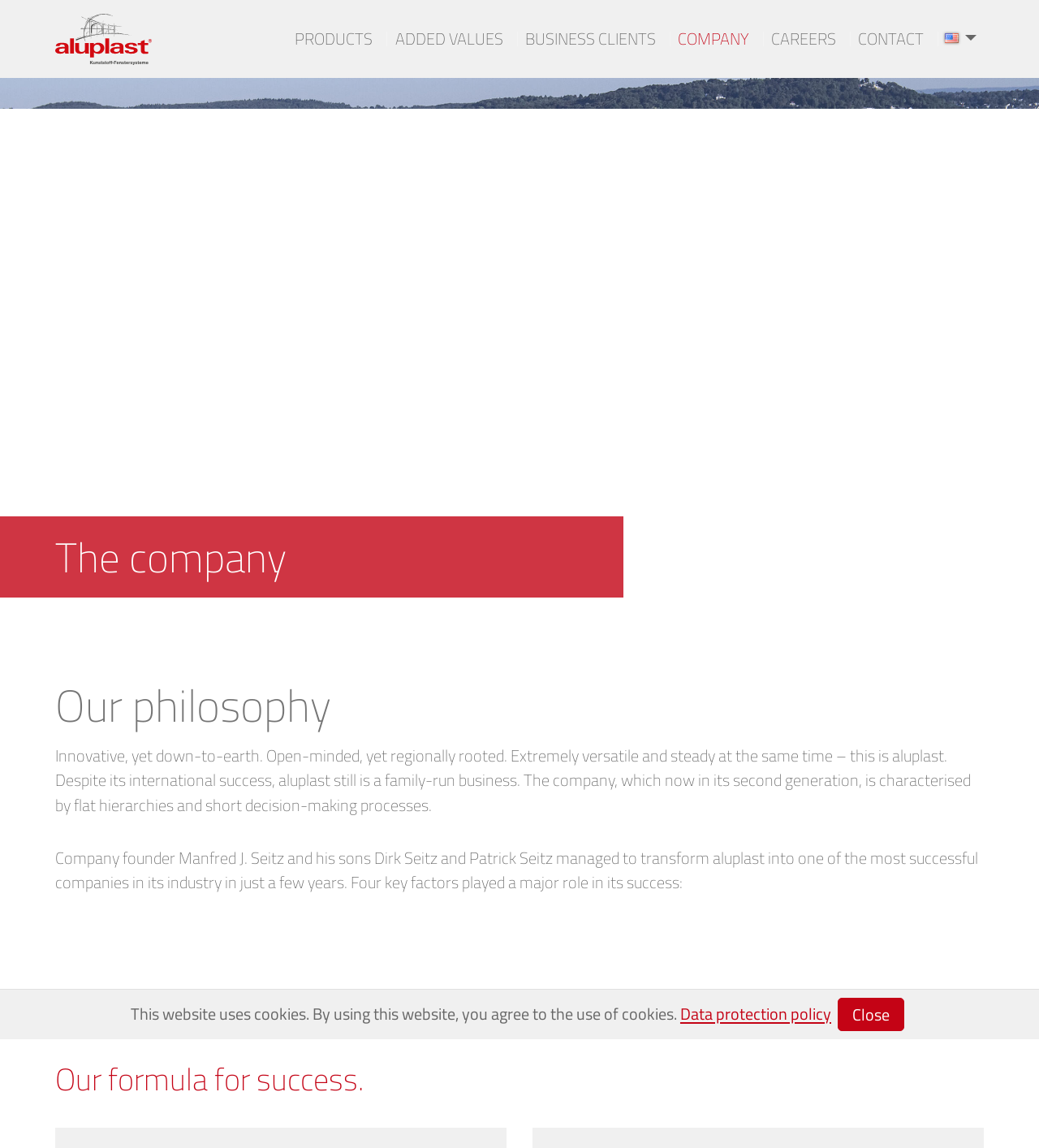Give a short answer to this question using one word or a phrase:
What is the current generation of the company's leadership?

Second generation